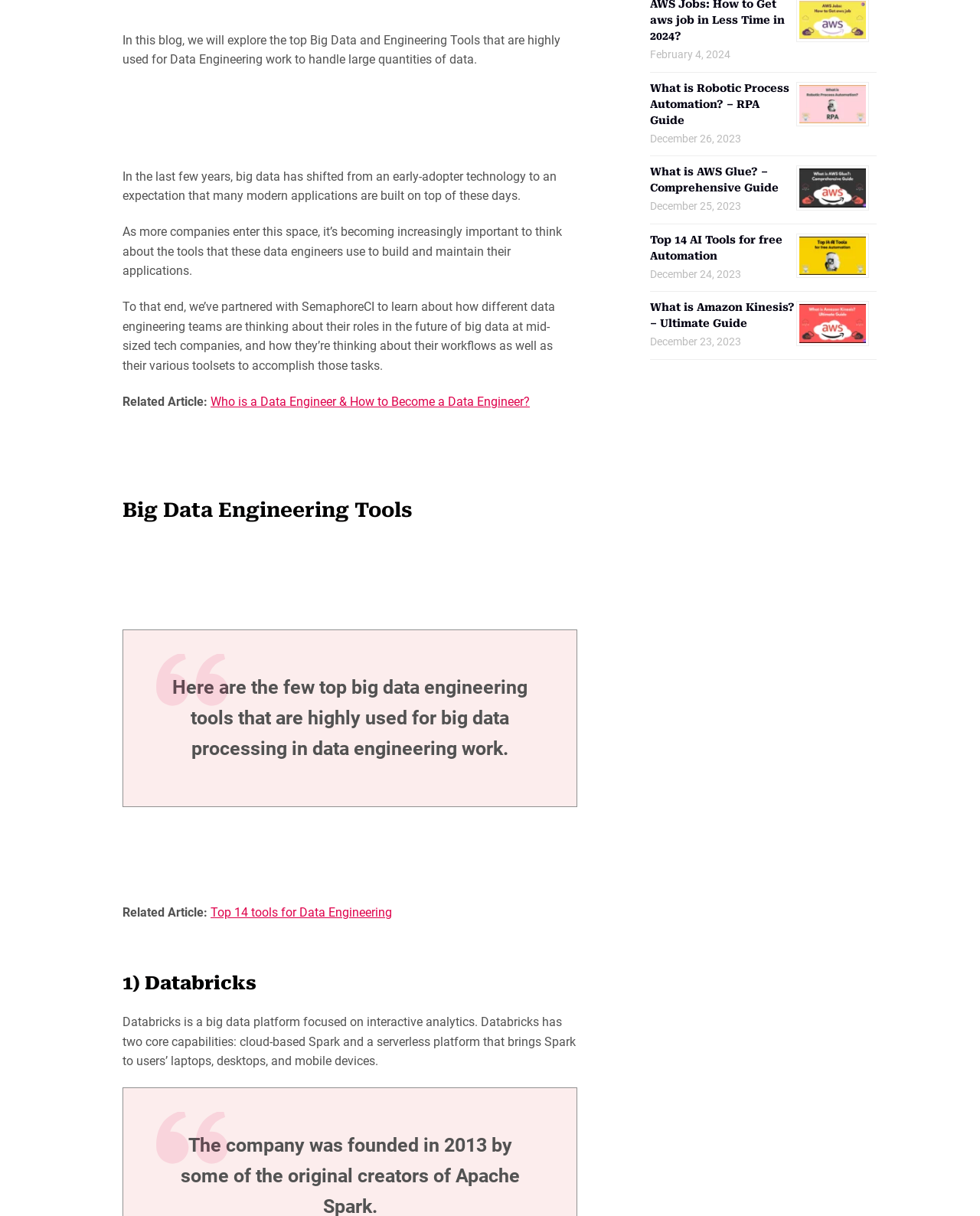Predict the bounding box coordinates for the UI element described as: "14) Kafka". The coordinates should be four float numbers between 0 and 1, presented as [left, top, right, bottom].

[0.187, 0.26, 0.272, 0.275]